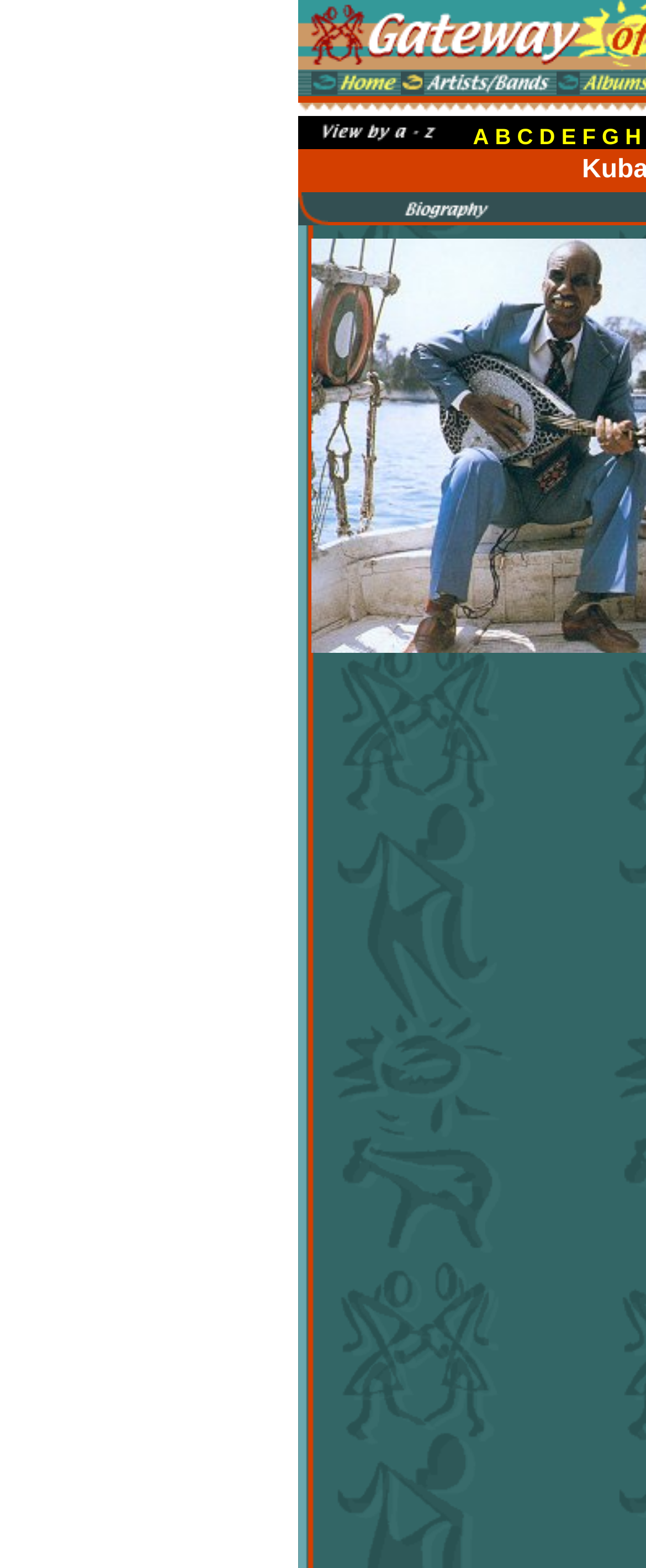Identify the bounding box coordinates of the clickable section necessary to follow the following instruction: "Click the link labeled H". The coordinates should be presented as four float numbers from 0 to 1, i.e., [left, top, right, bottom].

[0.968, 0.079, 0.992, 0.095]